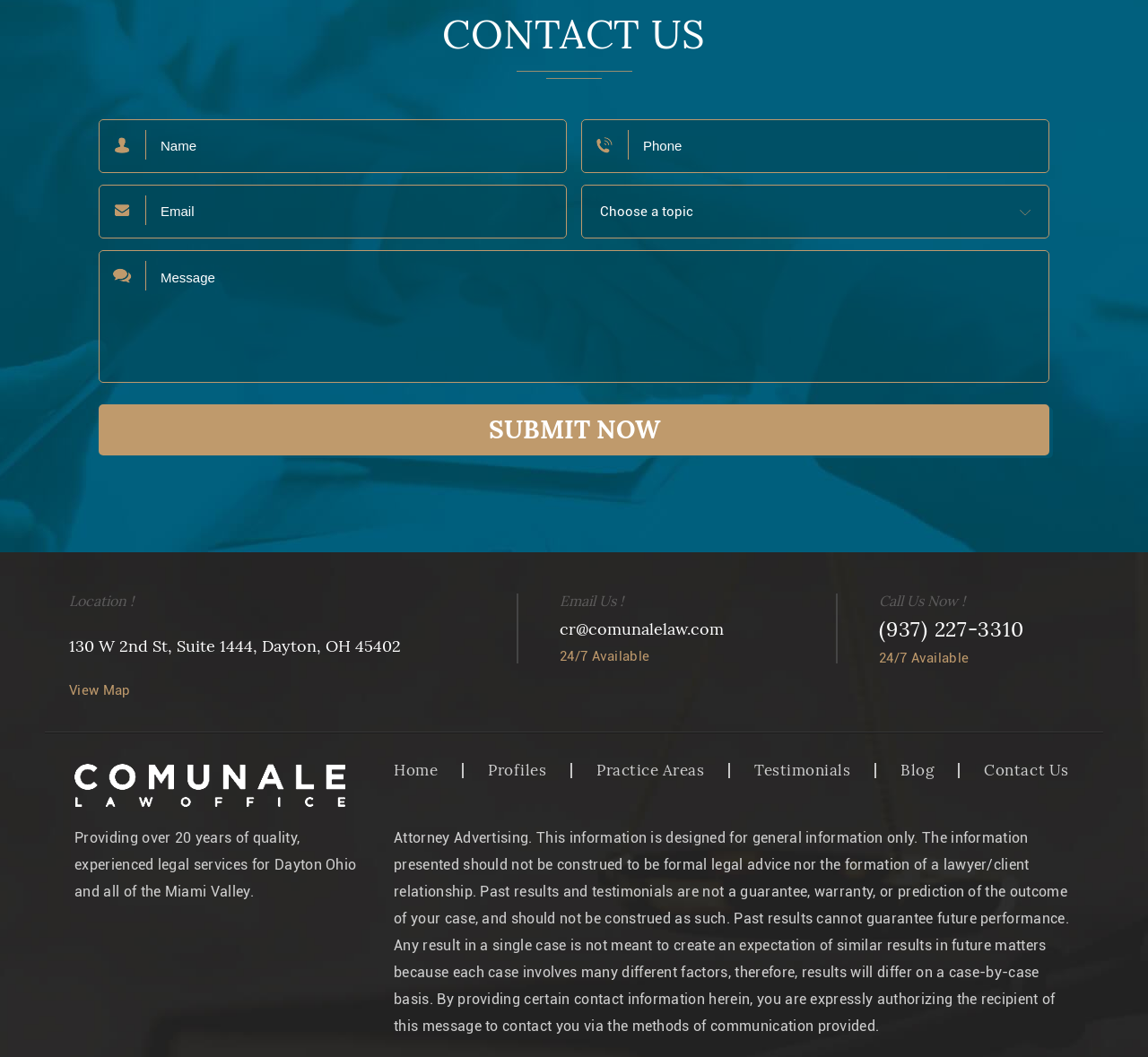Please identify the bounding box coordinates of the area that needs to be clicked to follow this instruction: "Enter your name".

[0.086, 0.113, 0.494, 0.164]